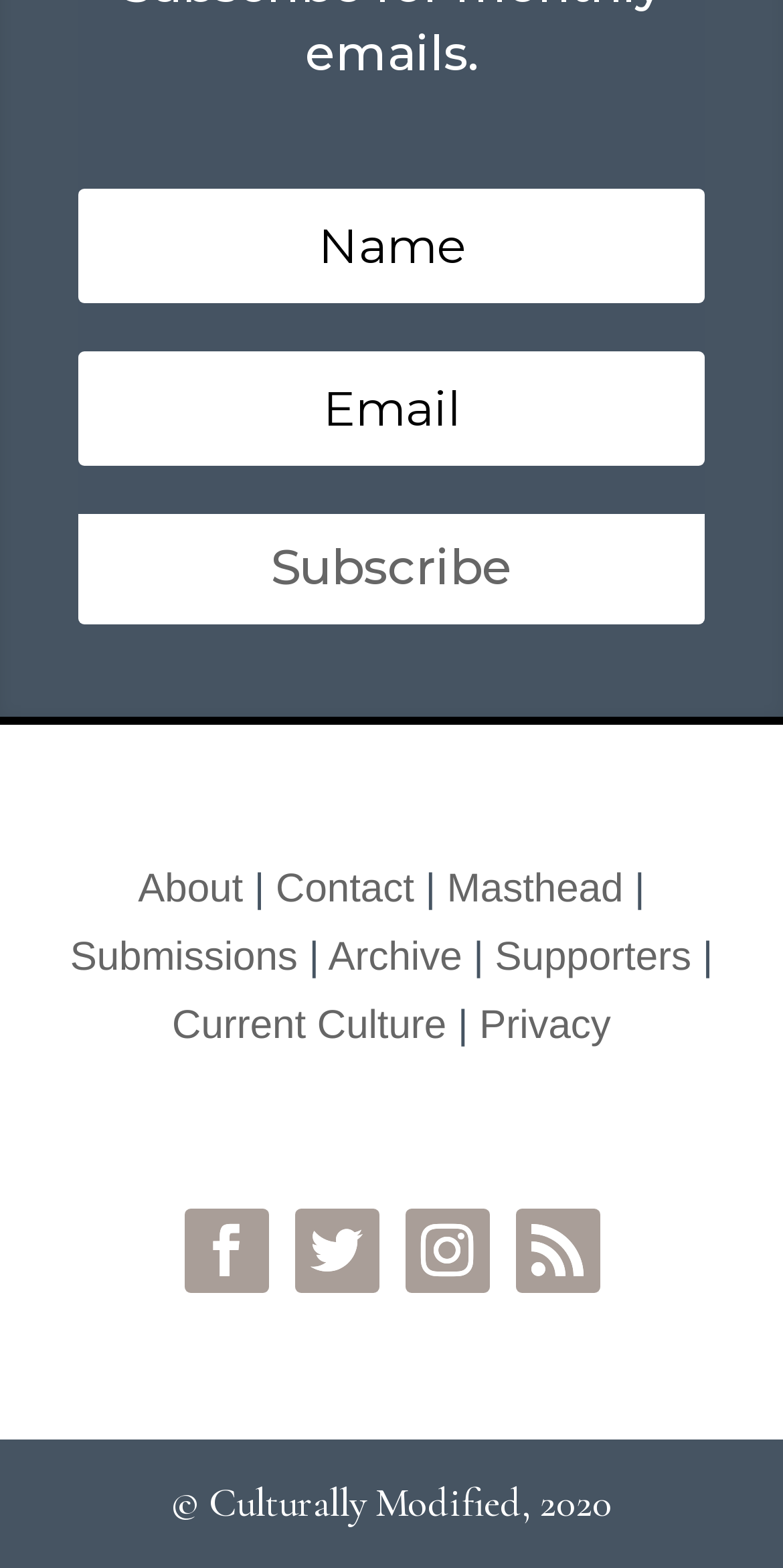What is the copyright information on the webpage?
Based on the screenshot, give a detailed explanation to answer the question.

The copyright information on the webpage is '© Culturally Modified, 2020' which is located at the bottom of the page with a bounding box of [0.218, 0.944, 0.782, 0.975].